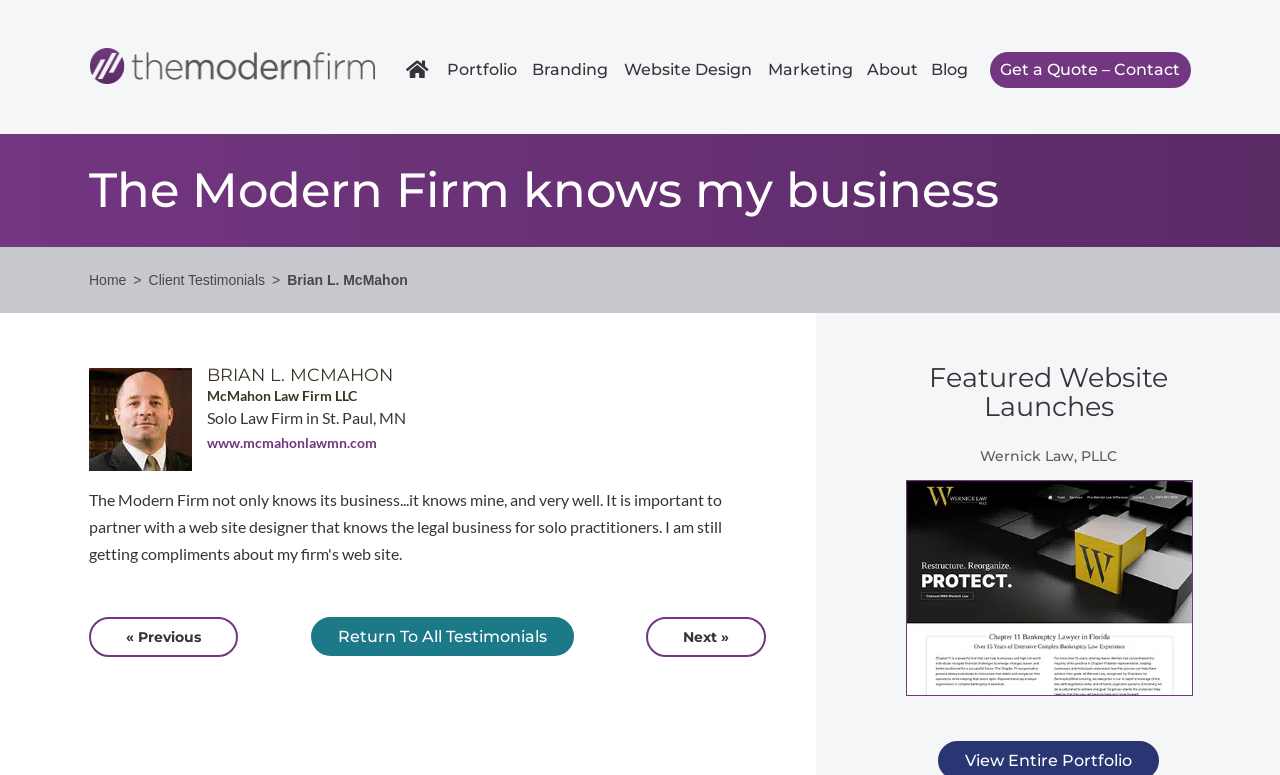What is the website of McMahon Law Firm LLC?
Answer with a single word or phrase by referring to the visual content.

www.mcmahonlawmn.com